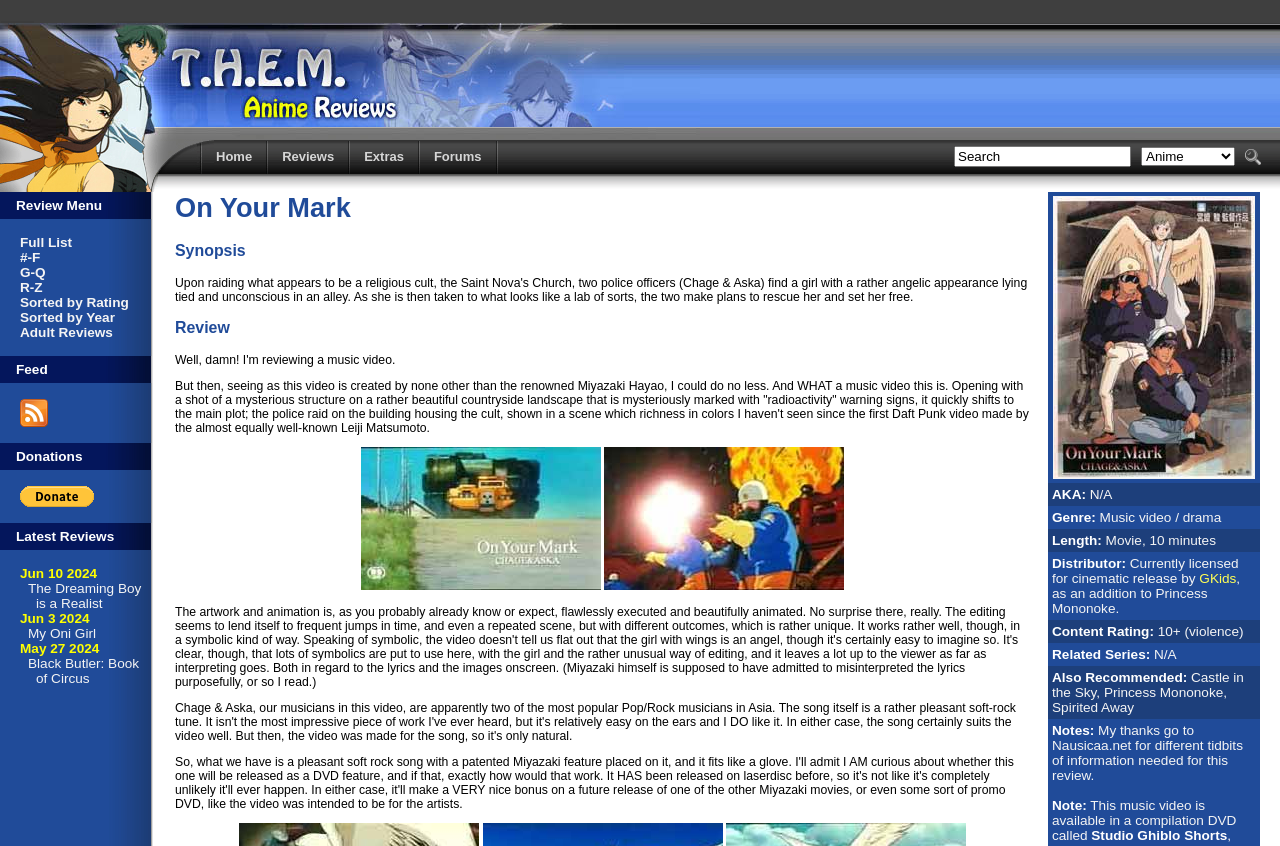Offer a comprehensive description of the webpage’s content and structure.

This webpage is dedicated to reviews, information, humor, and discussion on Japanese animation. At the top, there is a logo image with the text "THEM Anime Reviews" and a navigation menu with links to "Home", "Reviews", "Extras", "Forums", and "Search Anime Search". 

Below the navigation menu, there is a search bar with a text box, a dropdown menu, and a search button. 

The main content of the webpage is divided into two sections. On the left side, there are several links to different categories, including "Full List", "Sorted by Rating", "Sorted by Year", "Adult Reviews", and more. There is also a section for "Latest Reviews" with links to recent reviews, including "The Dreaming Boy is a Realist", "My Oni Girl", and "Black Butler: Book of Circus". 

On the right side, there is a detailed review of an anime, "Black Butler: Book of Circus". The review includes an image of the old VHS box art, and several sections with information about the anime, such as its genre, length, distributor, content rating, and related series. There are also links to other recommended anime, including "Castle in the Sky", "Princess Mononoke", and "Spirited Away".